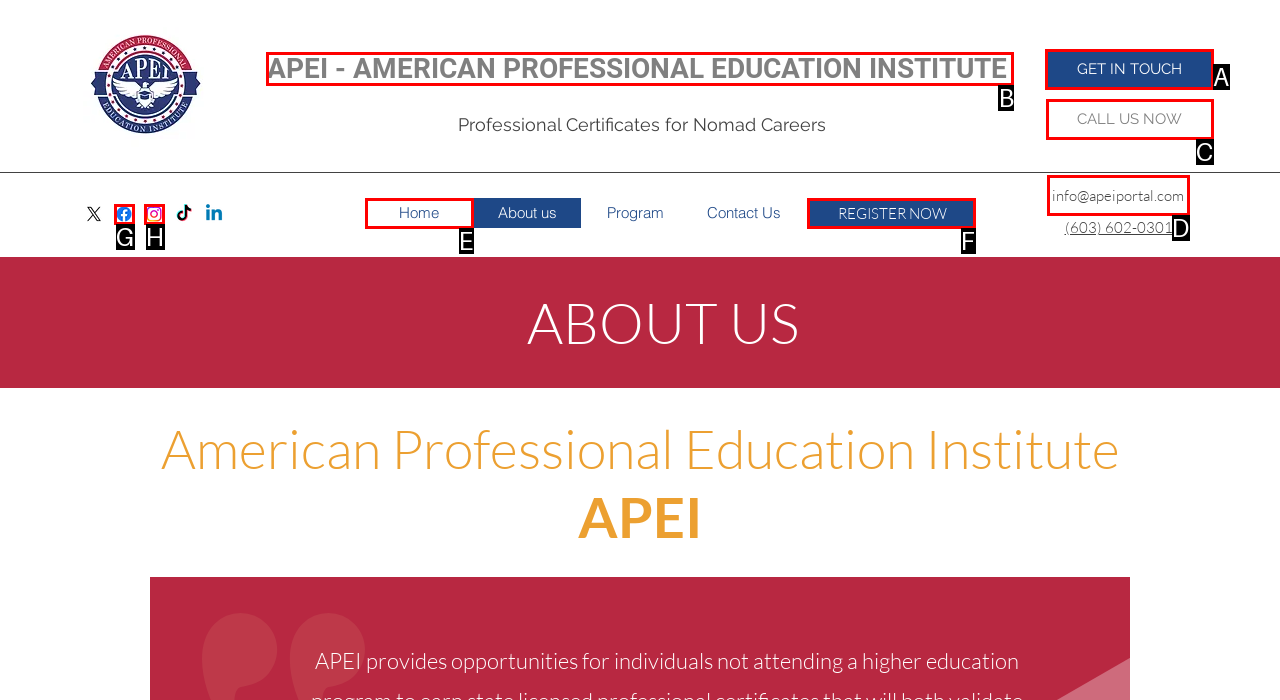Tell me which one HTML element I should click to complete this task: Register now Answer with the option's letter from the given choices directly.

F